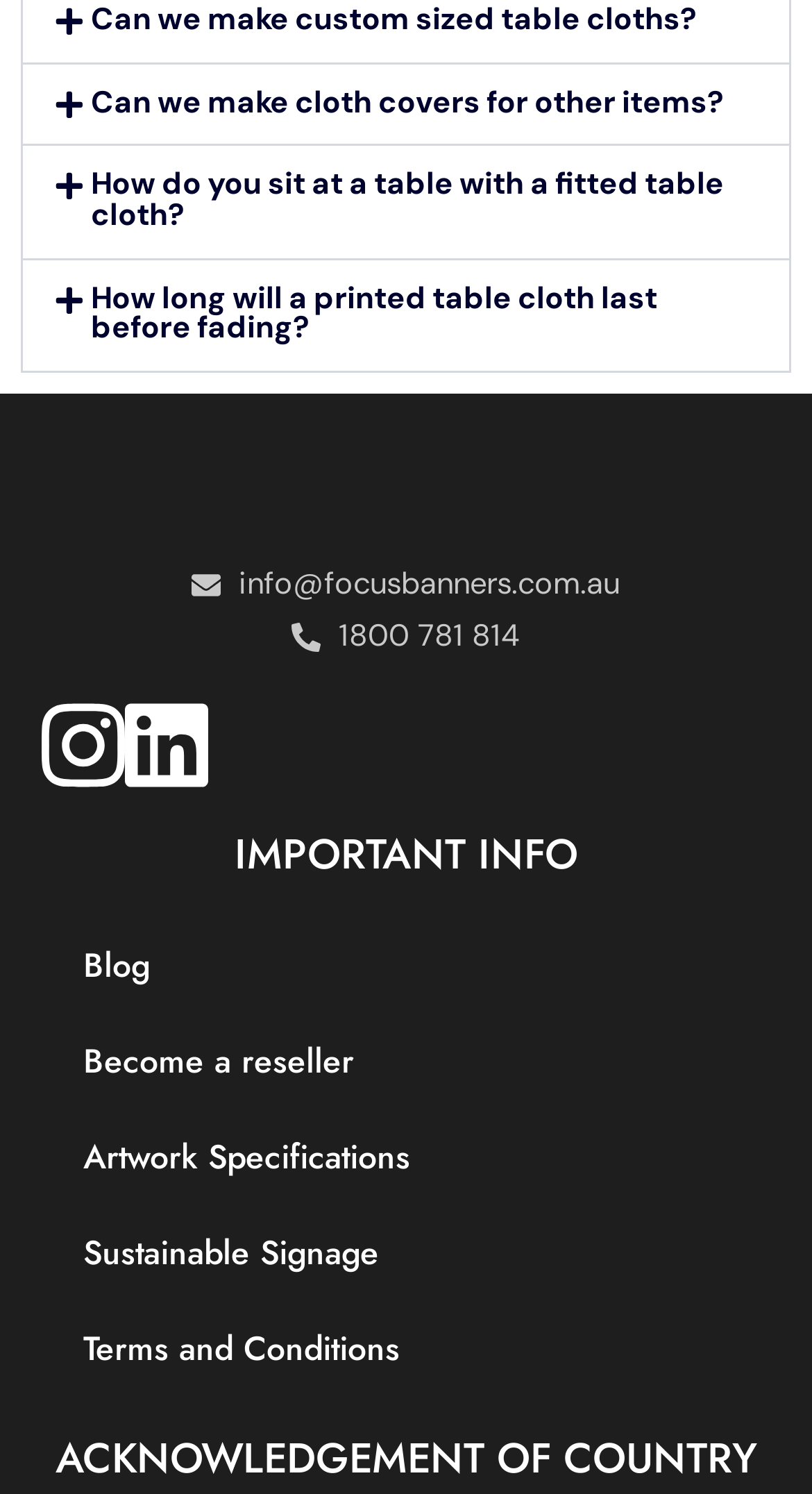Using the elements shown in the image, answer the question comprehensively: What is the name of the social media platform linked?

I found the name of the social media platform by looking at the image elements on the webpage, where I saw an image with a link to 'Linkedin'.